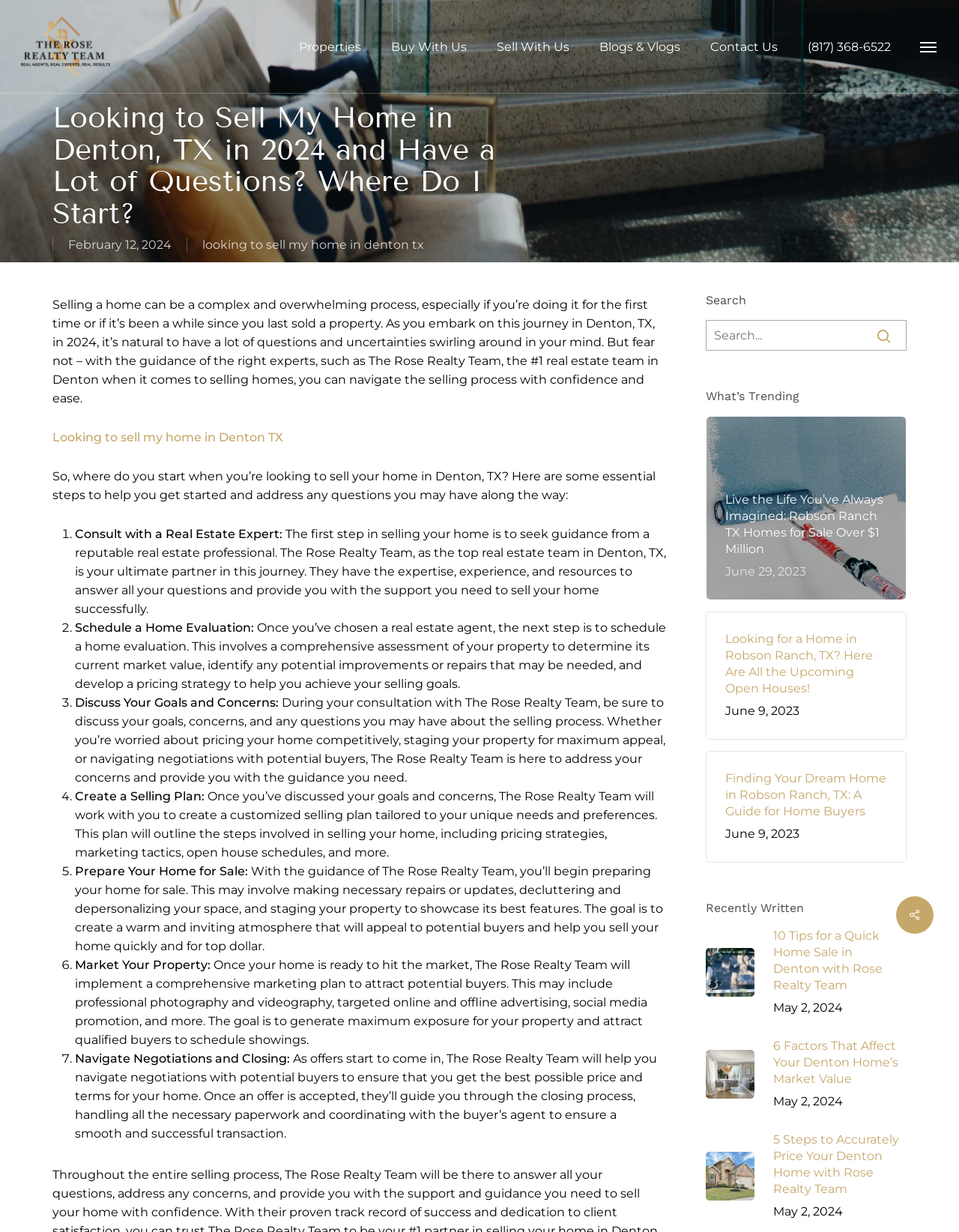What is the role of The Rose Realty Team in the home selling process?
Examine the image closely and answer the question with as much detail as possible.

I found the answer by reading the article on the webpage, which explains that The Rose Realty Team provides guidance and support to homeowners throughout the selling process. They offer expertise, experience, and resources to help homeowners navigate the selling process with confidence and ease.